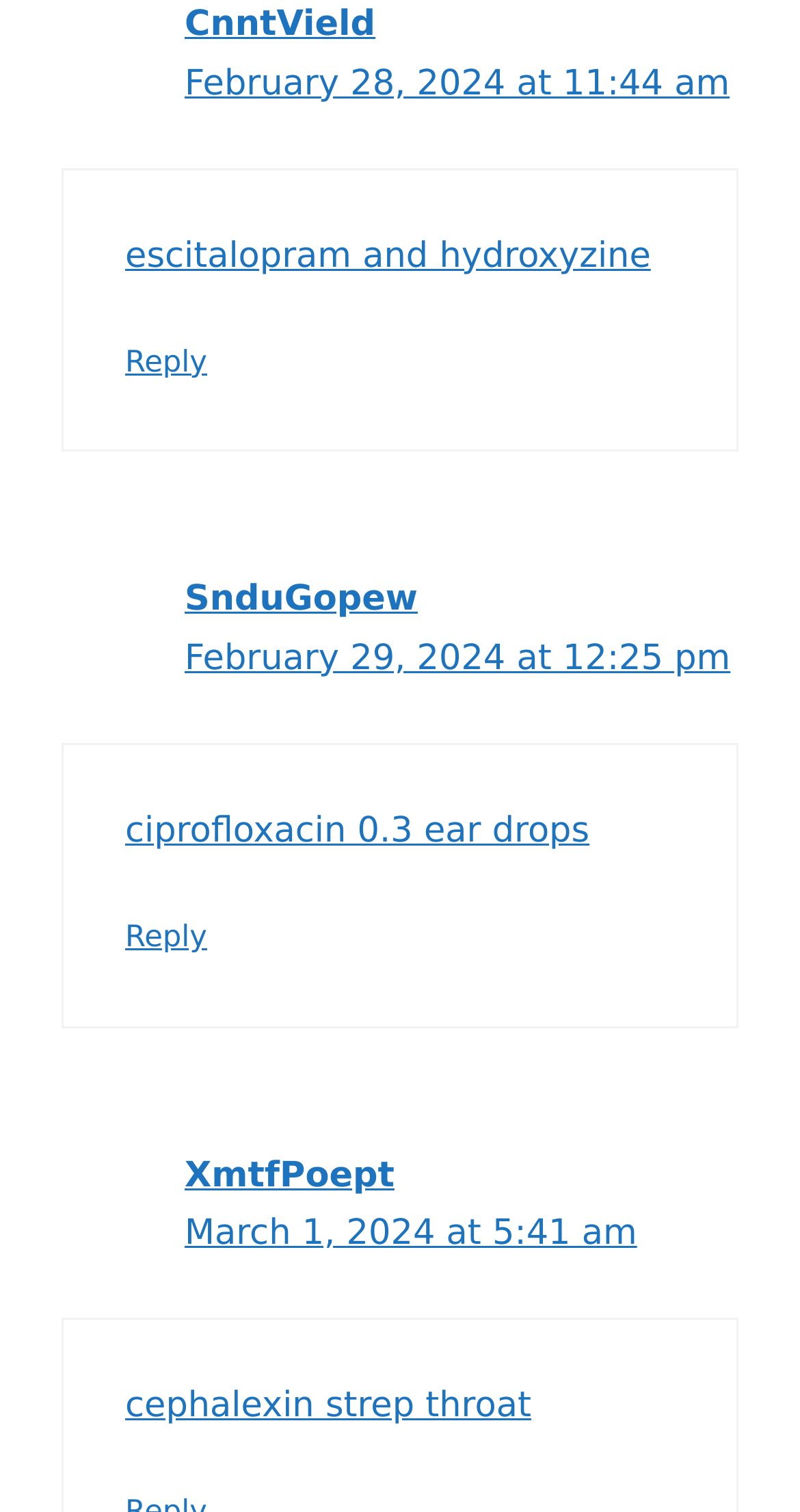Determine the bounding box coordinates for the element that should be clicked to follow this instruction: "View information about ciprofloxacin 0.3 ear drops". The coordinates should be given as four float numbers between 0 and 1, in the format [left, top, right, bottom].

[0.156, 0.536, 0.737, 0.563]